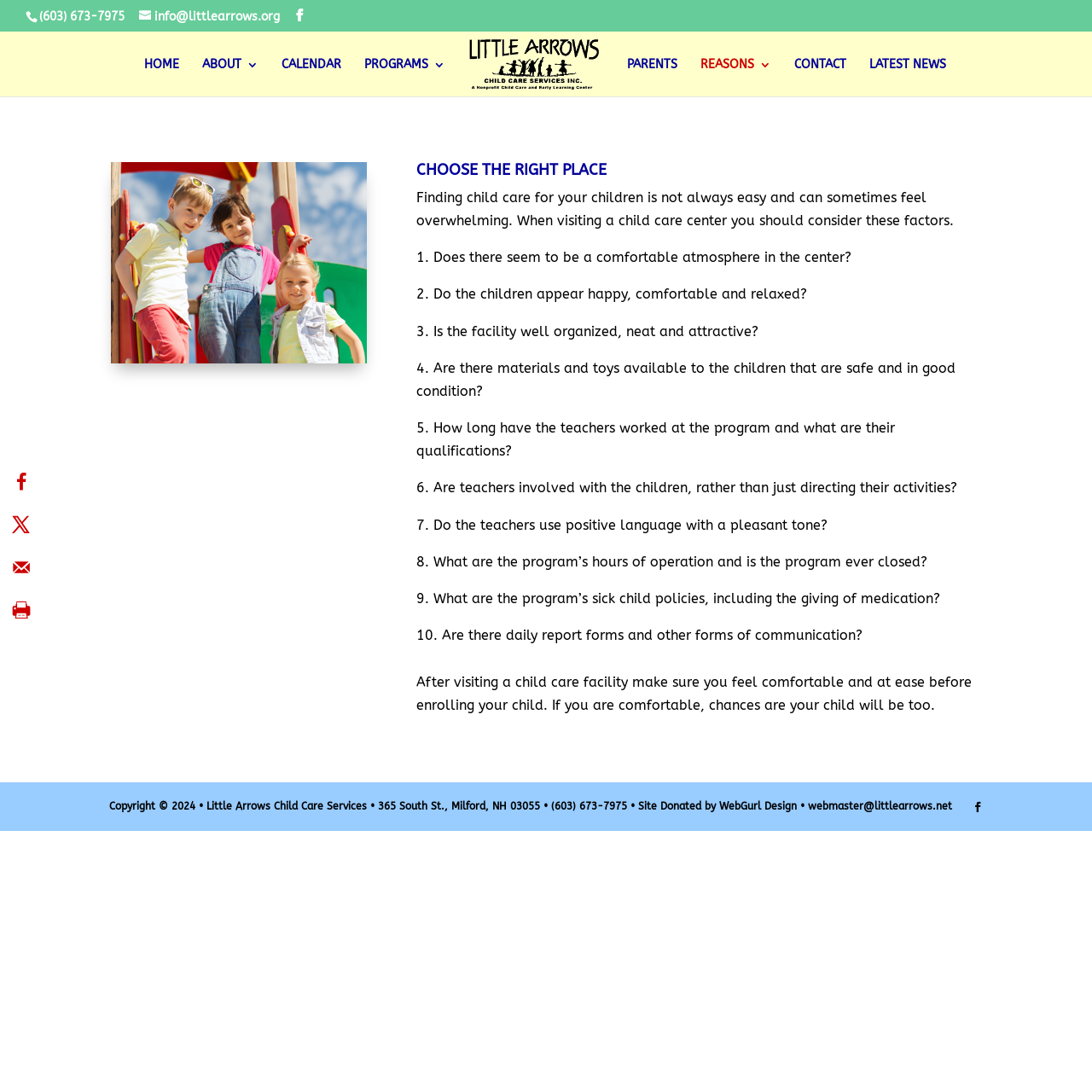Given the following UI element description: "PROGRAMS", find the bounding box coordinates in the webpage screenshot.

[0.334, 0.054, 0.408, 0.088]